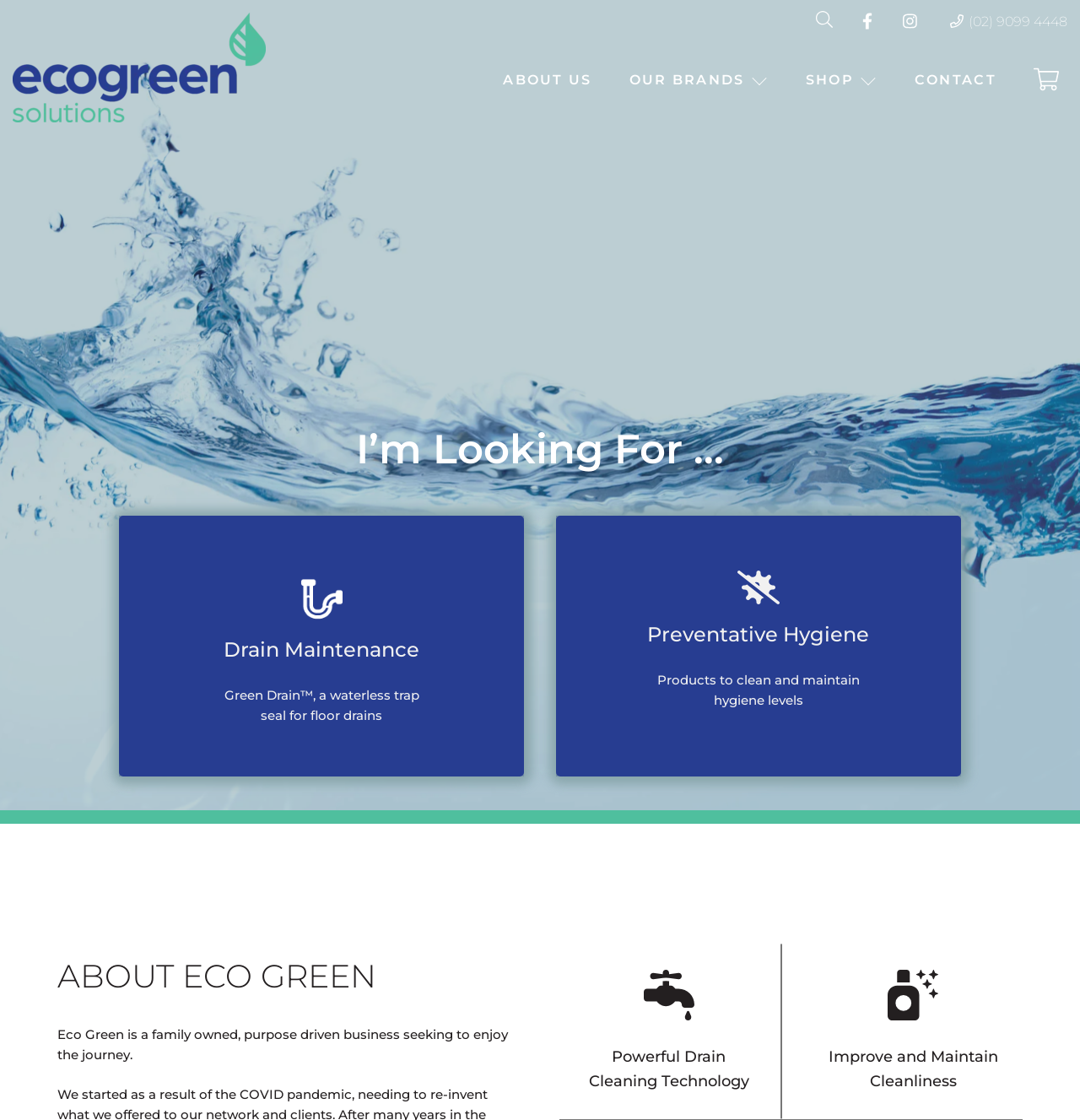Identify the bounding box coordinates of the clickable region required to complete the instruction: "Search for products". The coordinates should be given as four float numbers within the range of 0 and 1, i.e., [left, top, right, bottom].

[0.753, 0.01, 0.776, 0.027]